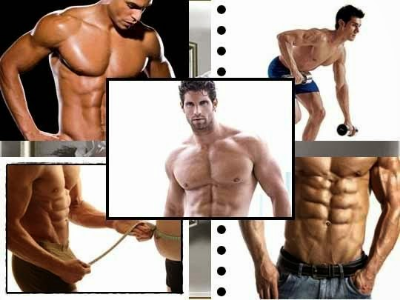What activities are depicted in the surrounding images?
Based on the image, give a concise answer in the form of a single word or short phrase.

Workout routines and physical assessment